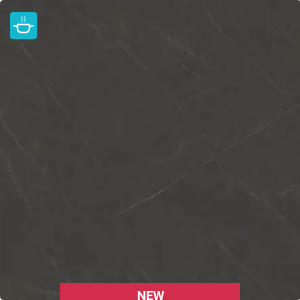Look at the image and write a detailed answer to the question: 
What is the name of the worktop featured in the image?

The image showcases the 'Allure Black Worktop' by Ceralsio, which features a rich, dark surface that highlights subtle veining, creating a sophisticated and elegant look suitable for various kitchen designs.